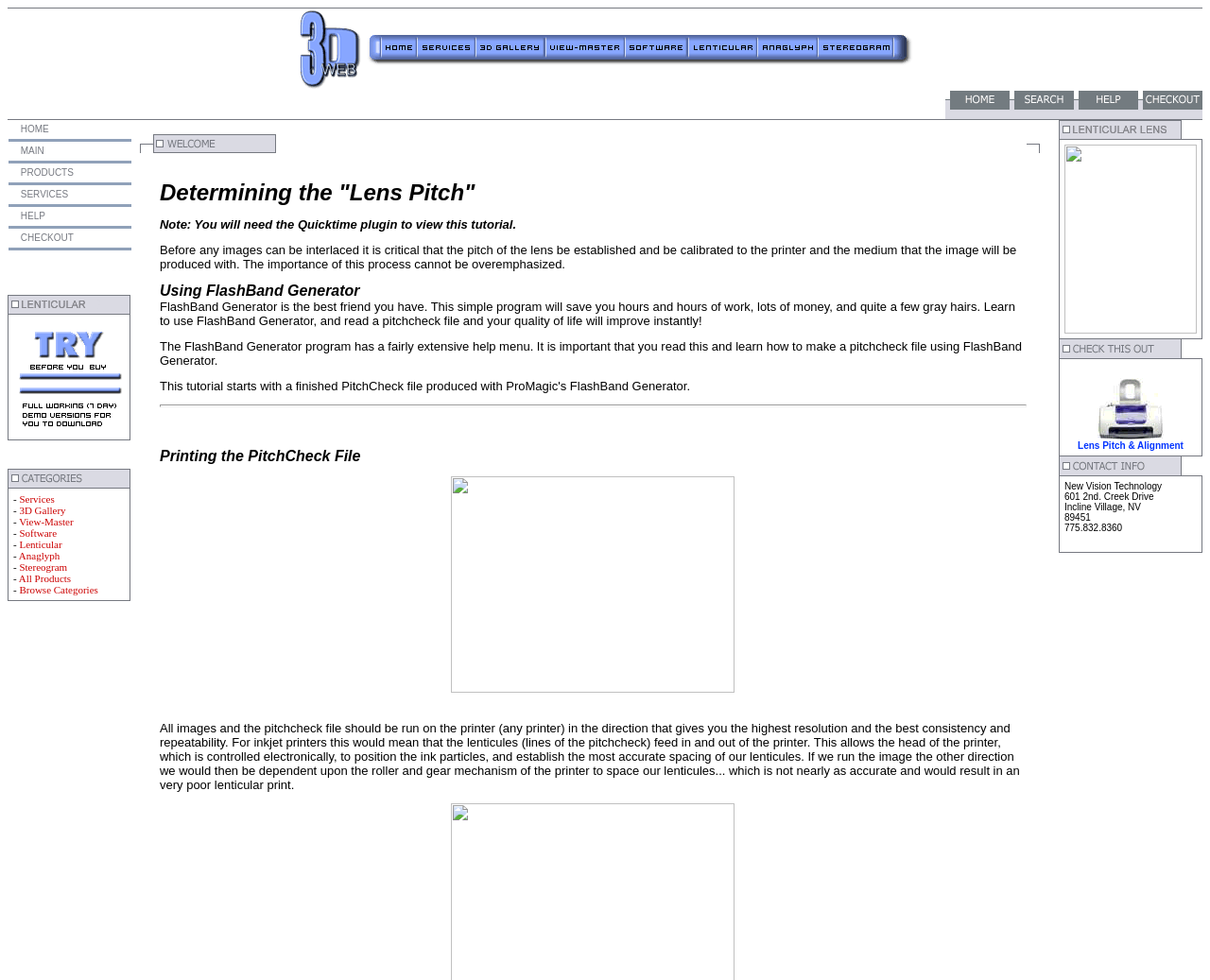Refer to the image and provide an in-depth answer to the question:
How many links are present in the second row of the main navigation menu?

The second row of the main navigation menu contains six links: HOME, MAIN, PRODUCTS, SERVICES, HELP, and CHECKOUT.